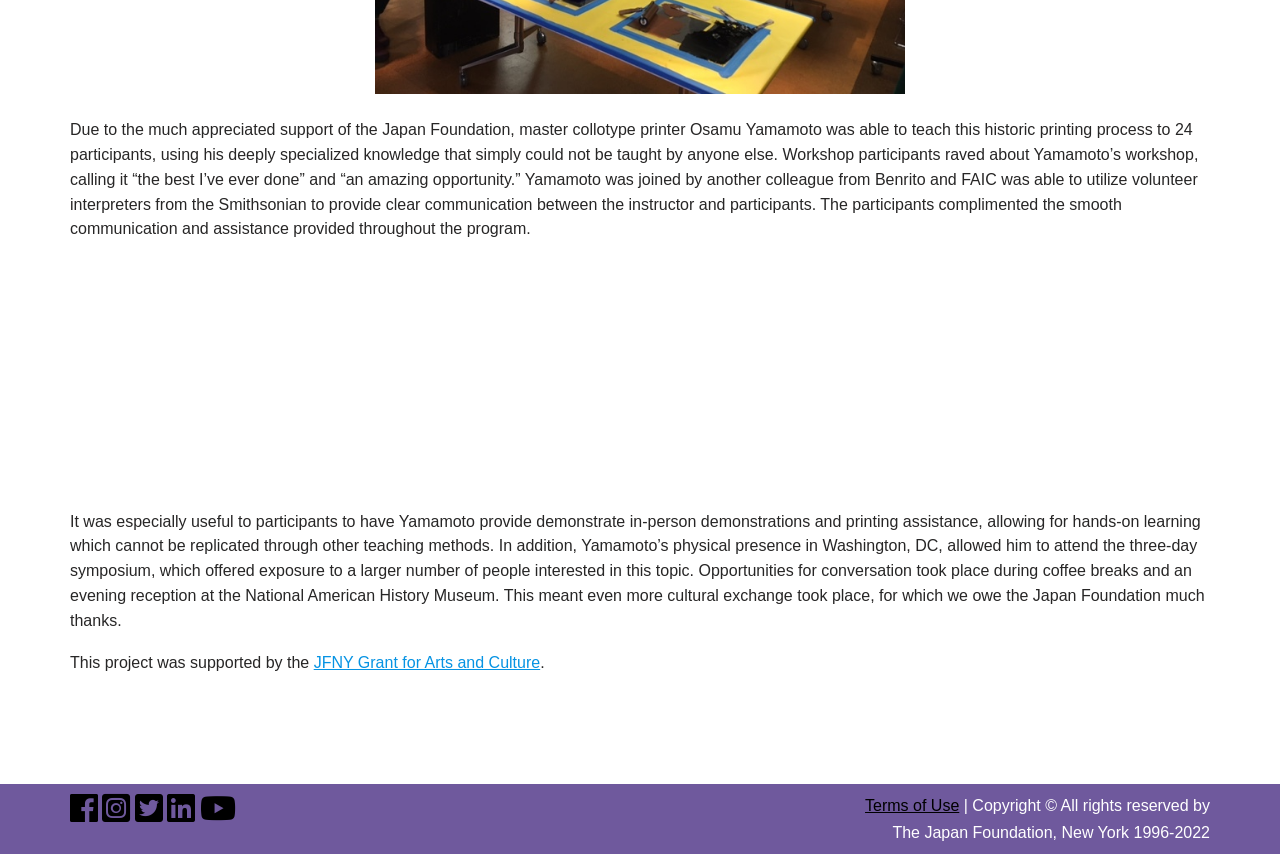Mark the bounding box of the element that matches the following description: "Terms of Use".

[0.676, 0.933, 0.749, 0.953]